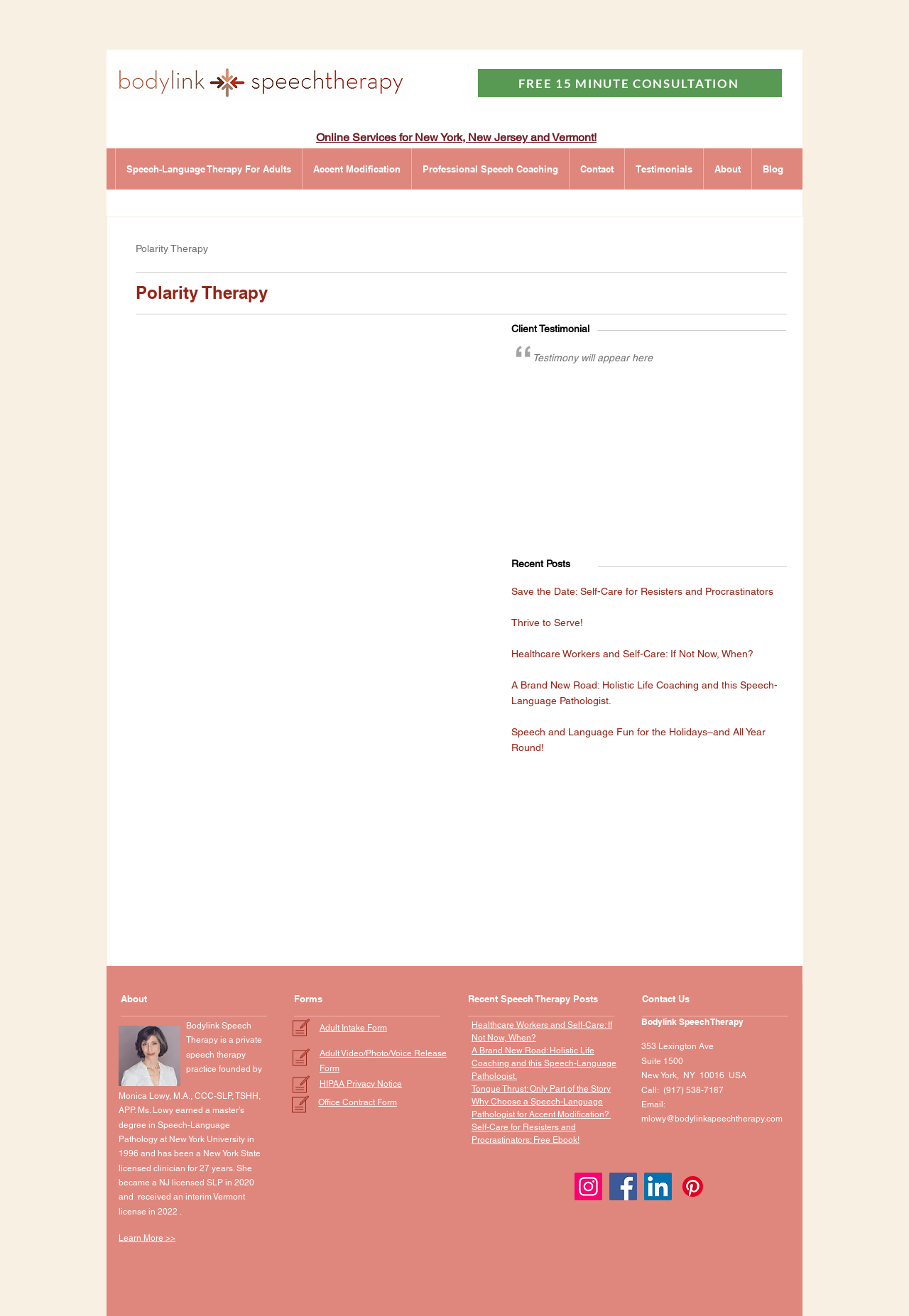Please specify the bounding box coordinates of the clickable region necessary for completing the following instruction: "Click the 'FREE 15 MINUTE CONSULTATION' link". The coordinates must consist of four float numbers between 0 and 1, i.e., [left, top, right, bottom].

[0.526, 0.052, 0.86, 0.074]